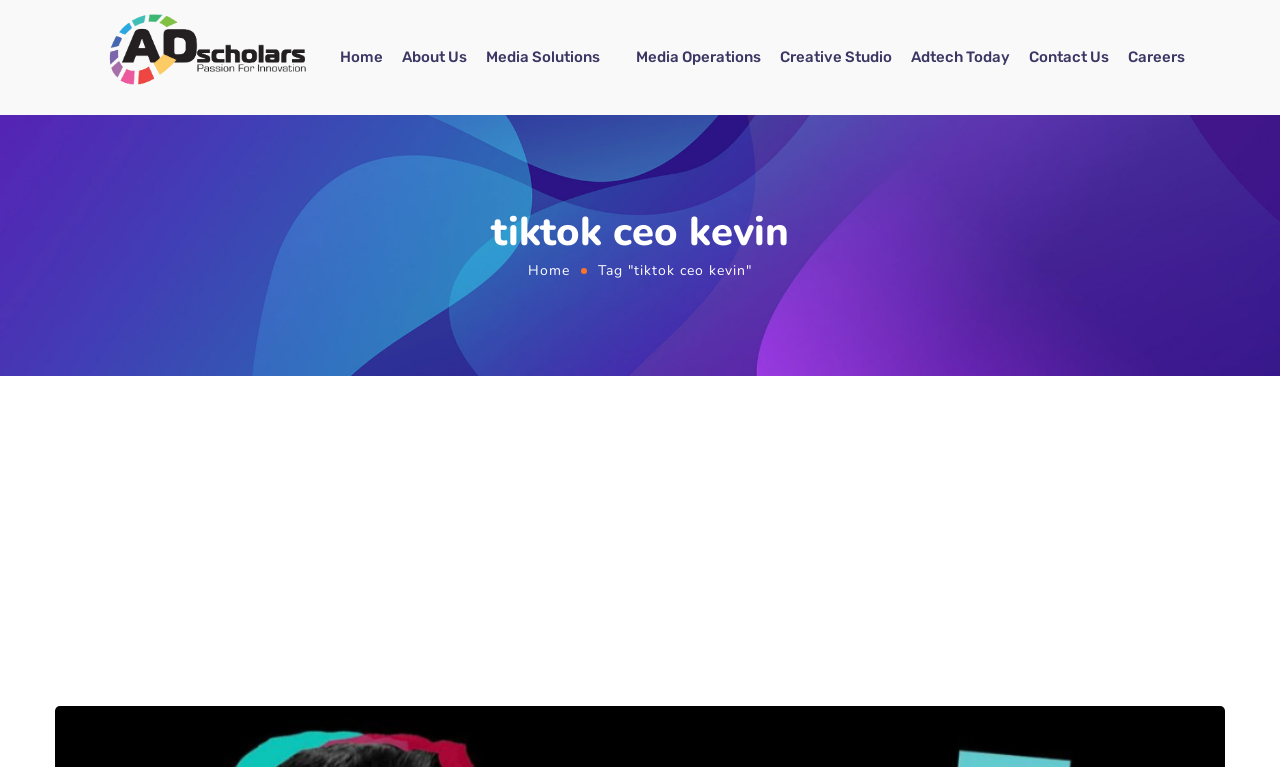What is the first menu item?
Look at the image and respond with a one-word or short-phrase answer.

Home